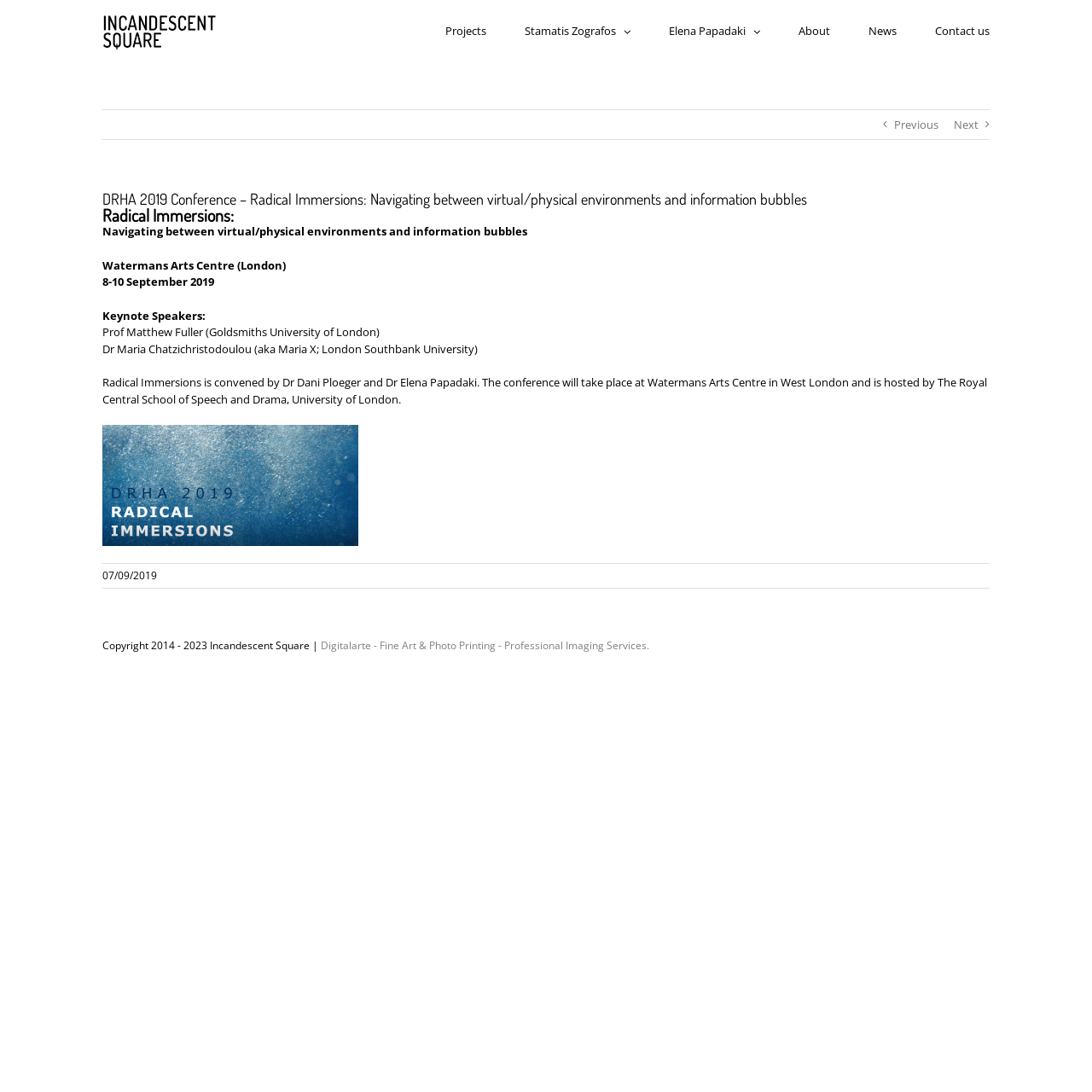Produce an elaborate caption capturing the essence of the webpage.

The webpage is about the DRHA 2019 Conference, titled "Radical Immersions: Navigating between virtual/physical environments and information bubbles". At the top left corner, there is an Incandescent Square logo, which is also a link. Next to it, there is a main menu with links to "Projects", "Stamatis Zografos", "Elena Papadaki", "About", "News", and "Contact us".

Below the menu, there is a main content area that takes up most of the page. It starts with a heading that repeats the conference title, followed by a subheading "Radical Immersions:". The conference details are listed below, including the venue "Watermans Arts Centre (London)" and the dates "8-10 September 2019". The keynote speakers are also listed, including Prof Matthew Fuller and Dr Maria Chatzichristodoulou.

Further down, there is a paragraph of text that describes the conference, including the convenors and the host institution. Below this, there is a date "07/09/2019" displayed.

At the bottom of the page, there is a footer area with a copyright notice and a link to "Digitalarte - Fine Art & Photo Printing - Professional Imaging Services.". There is also a "Go to Top" link at the very bottom right corner of the page.

On the right side of the main content area, there are navigation links to "Previous" and "Next" pages.